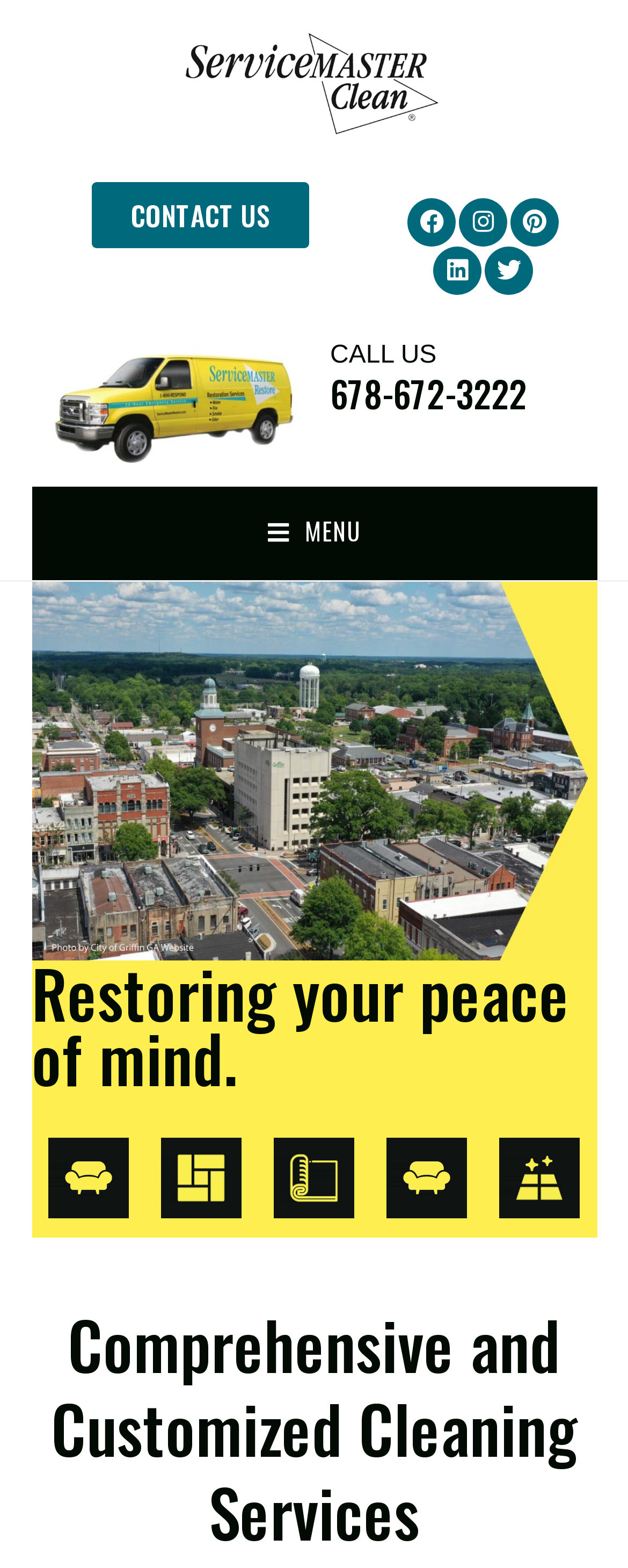Could you find the bounding box coordinates of the clickable area to complete this instruction: "View Uphosltery Cleaning"?

[0.076, 0.726, 0.204, 0.777]